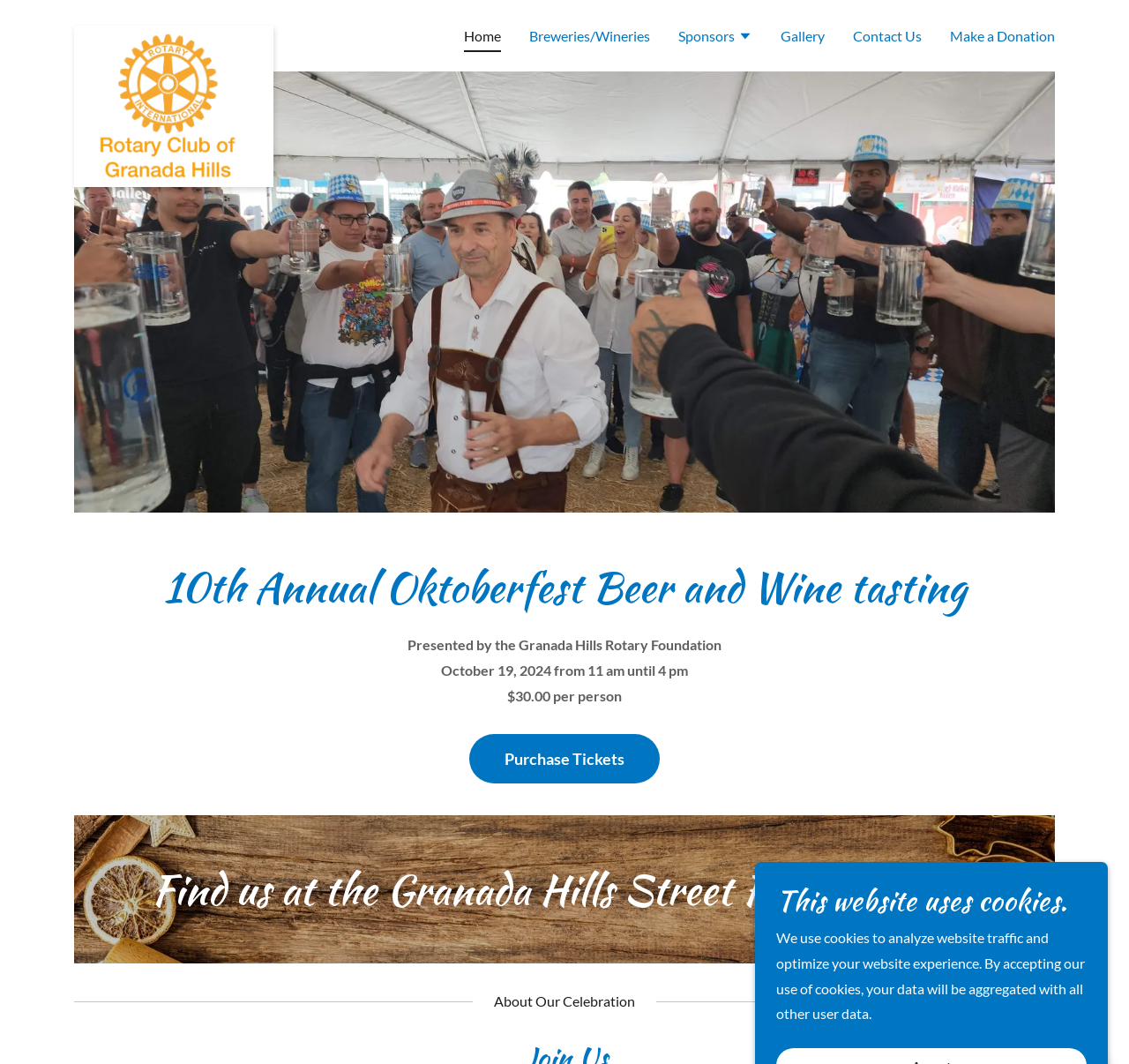What is the date of the Oktoberfest event?
Please provide a single word or phrase as your answer based on the screenshot.

October 19, 2024